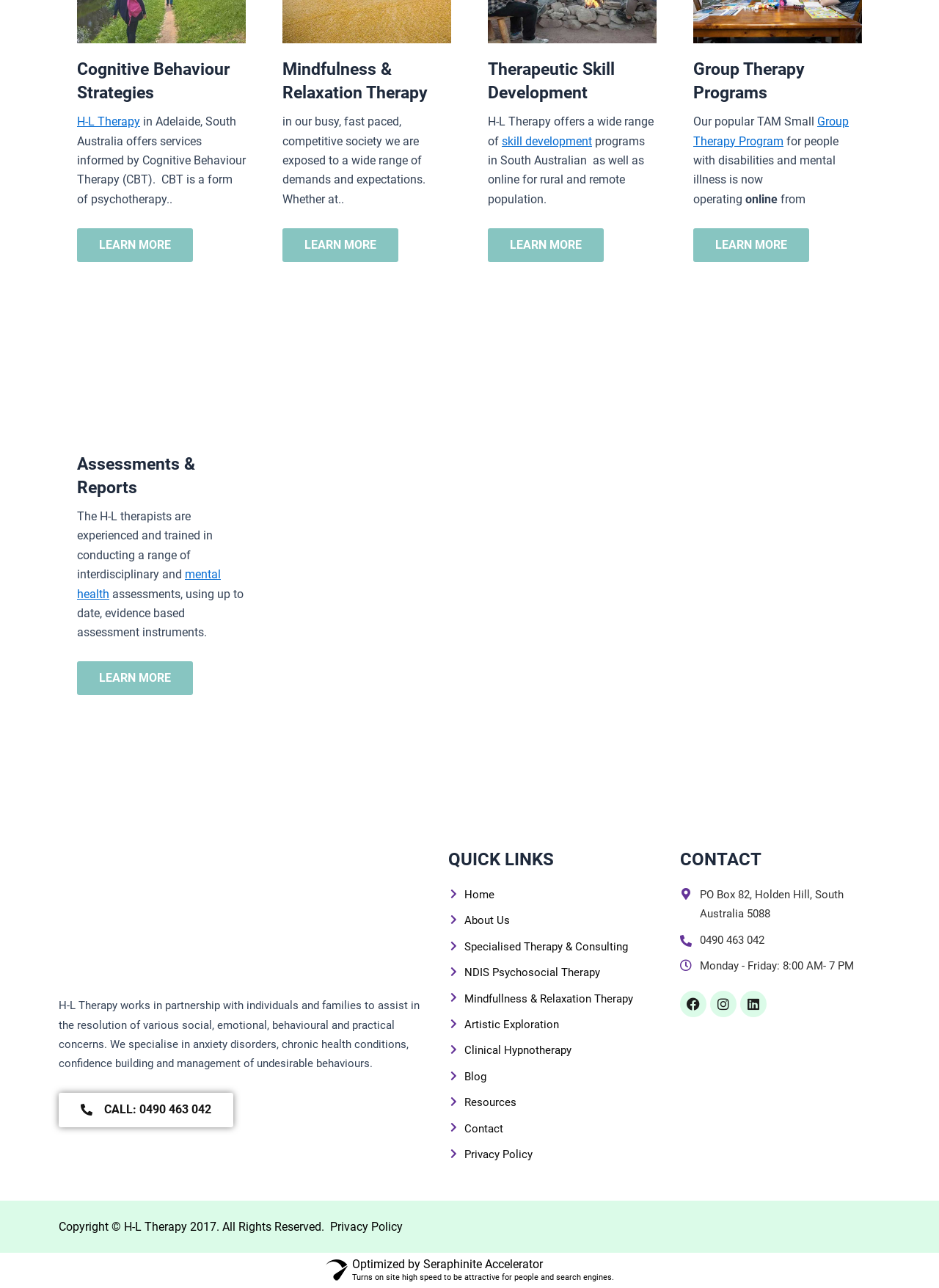Locate the bounding box coordinates of the element you need to click to accomplish the task described by this instruction: "Click on the 'MEMBERSHIP SPACE' button".

None